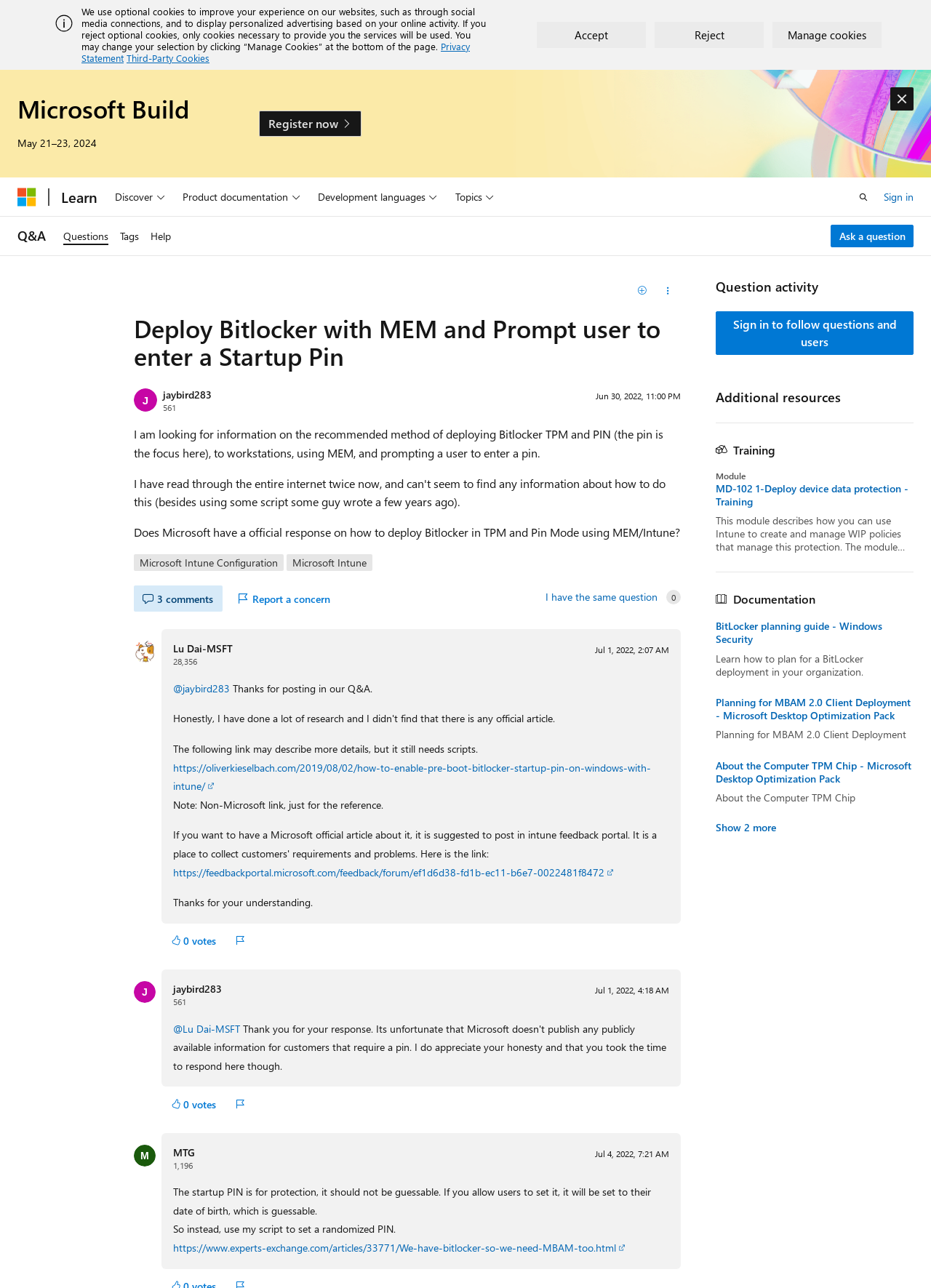Pinpoint the bounding box coordinates for the area that should be clicked to perform the following instruction: "Ask a question".

[0.892, 0.174, 0.981, 0.192]